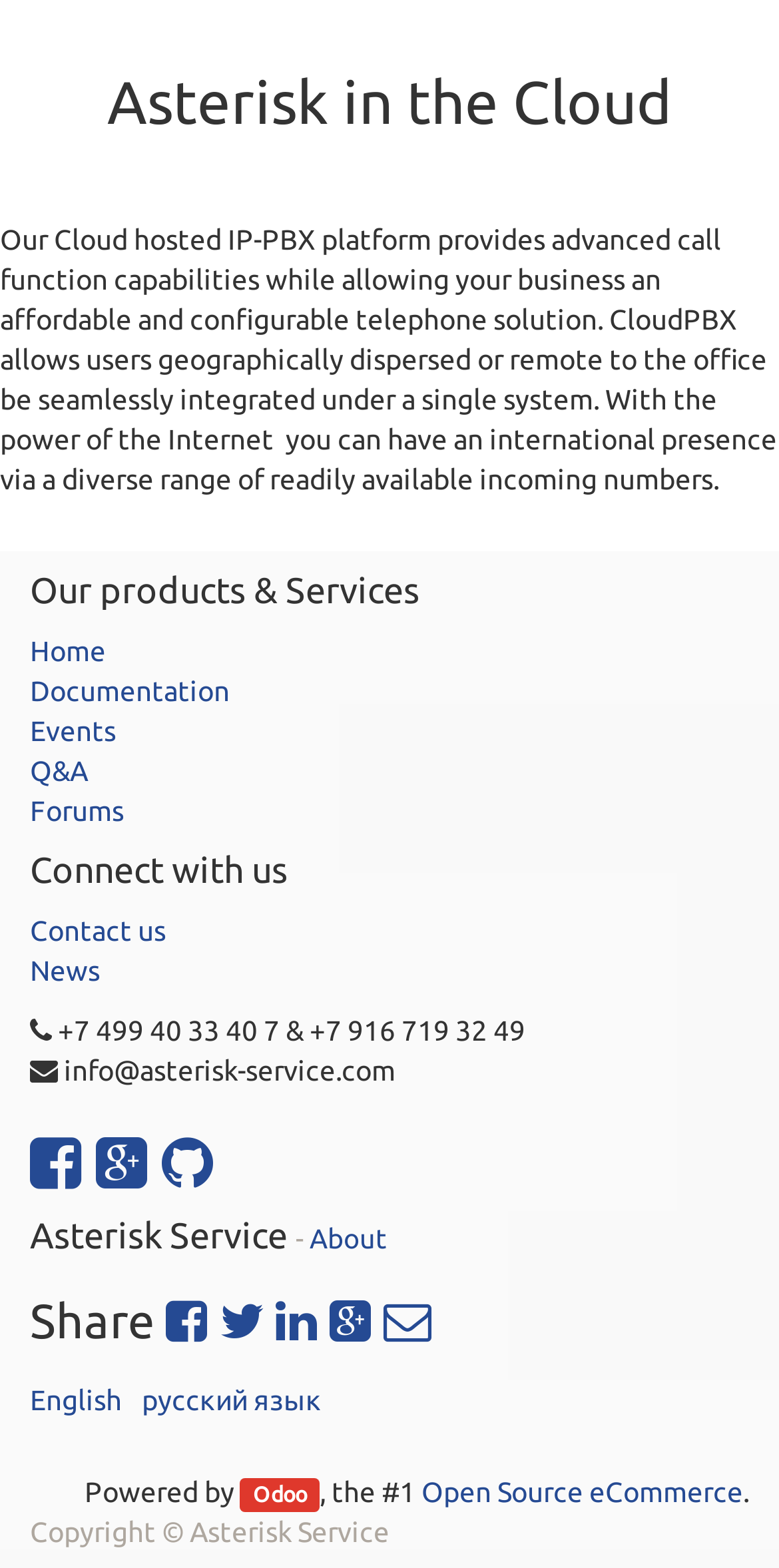How many social media links are available?
Provide a short answer using one word or a brief phrase based on the image.

5